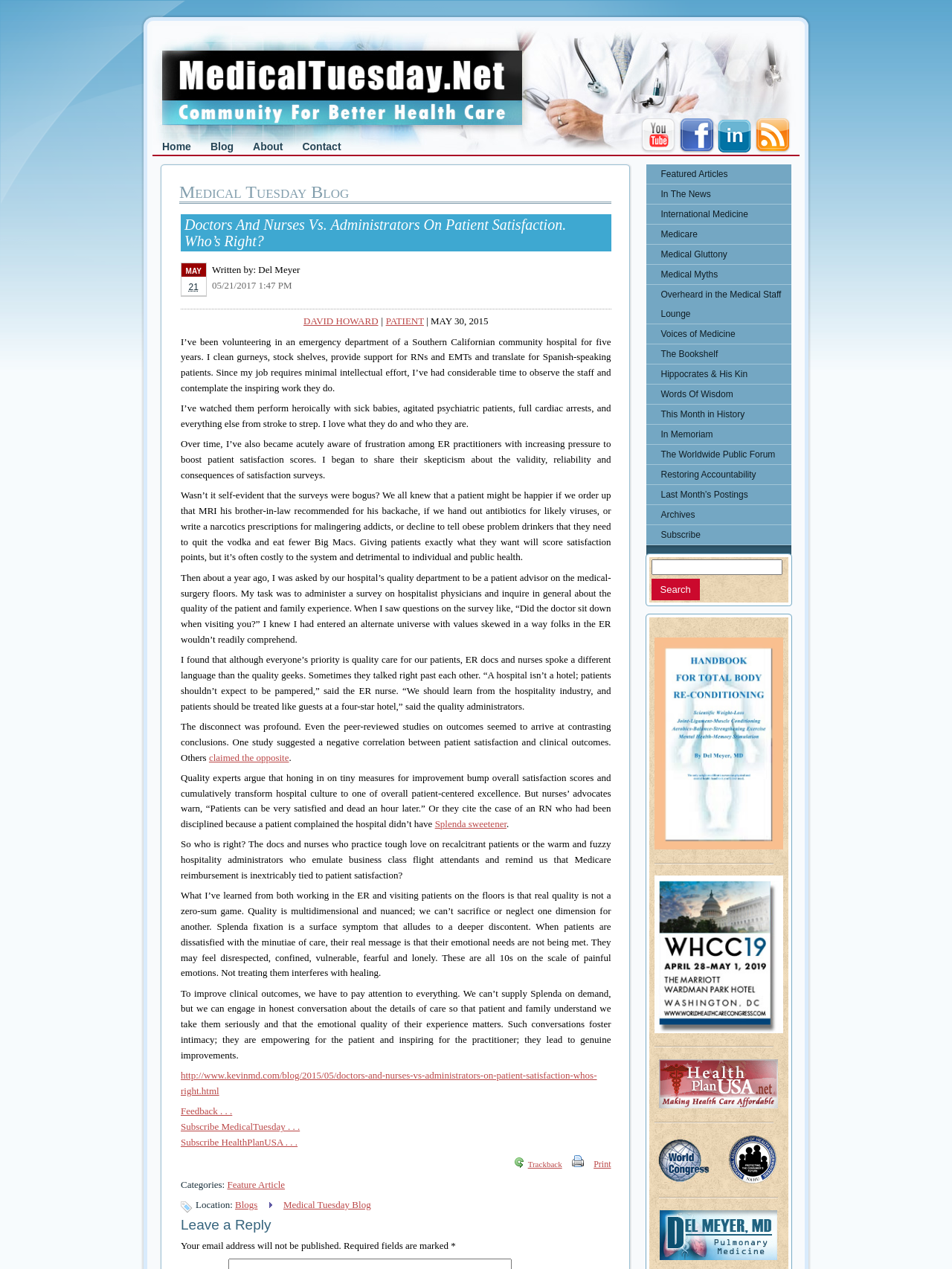What is the author's occupation?
Refer to the image and offer an in-depth and detailed answer to the question.

The author mentions that they have been volunteering in an emergency department of a Southern Californian community hospital for five years, which suggests that they are a volunteer rather than a medical professional.